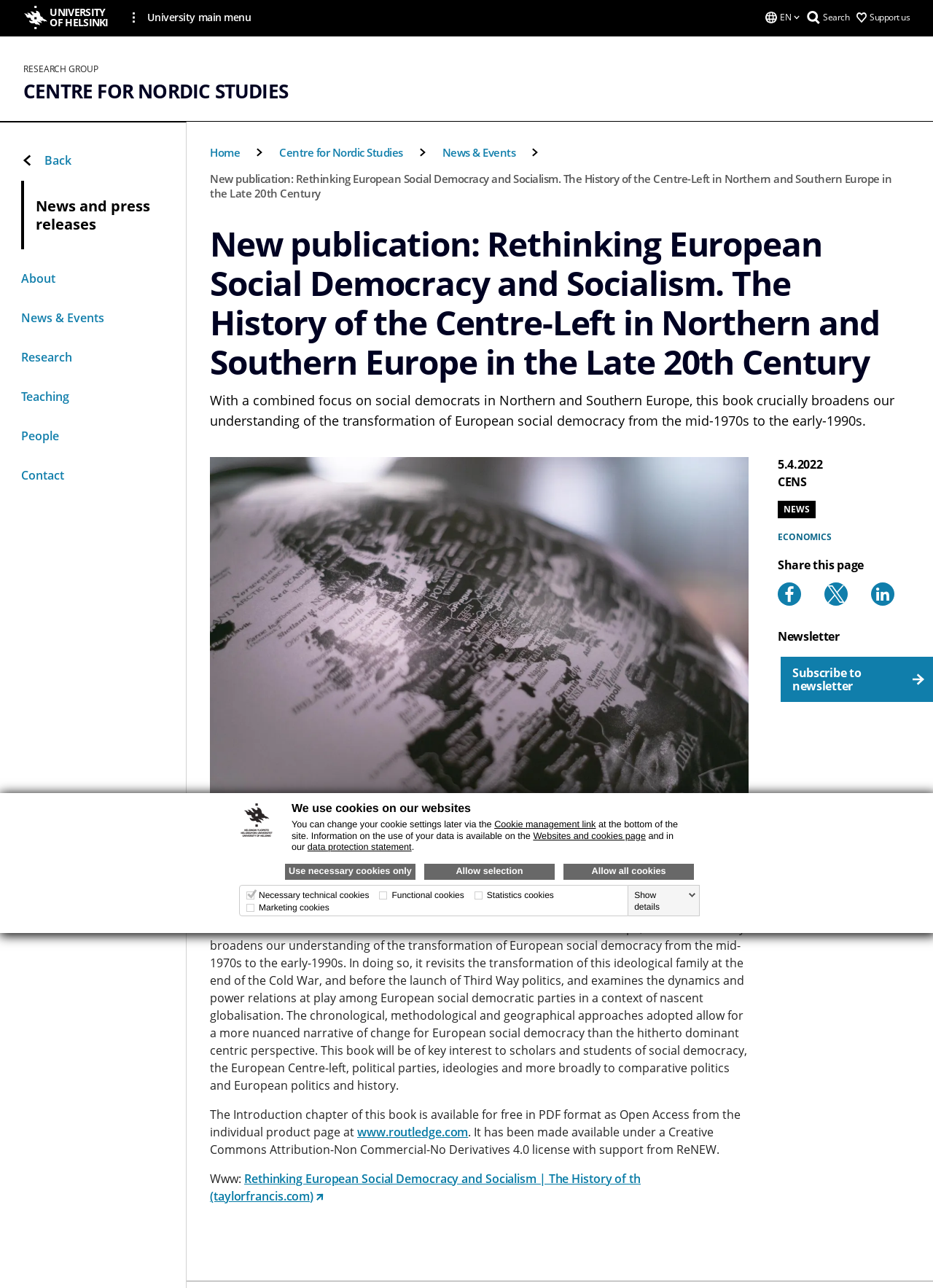Using the description: "Support us", determine the UI element's bounding box coordinates. Ensure the coordinates are in the format of four float numbers between 0 and 1, i.e., [left, top, right, bottom].

[0.918, 0.0, 0.975, 0.027]